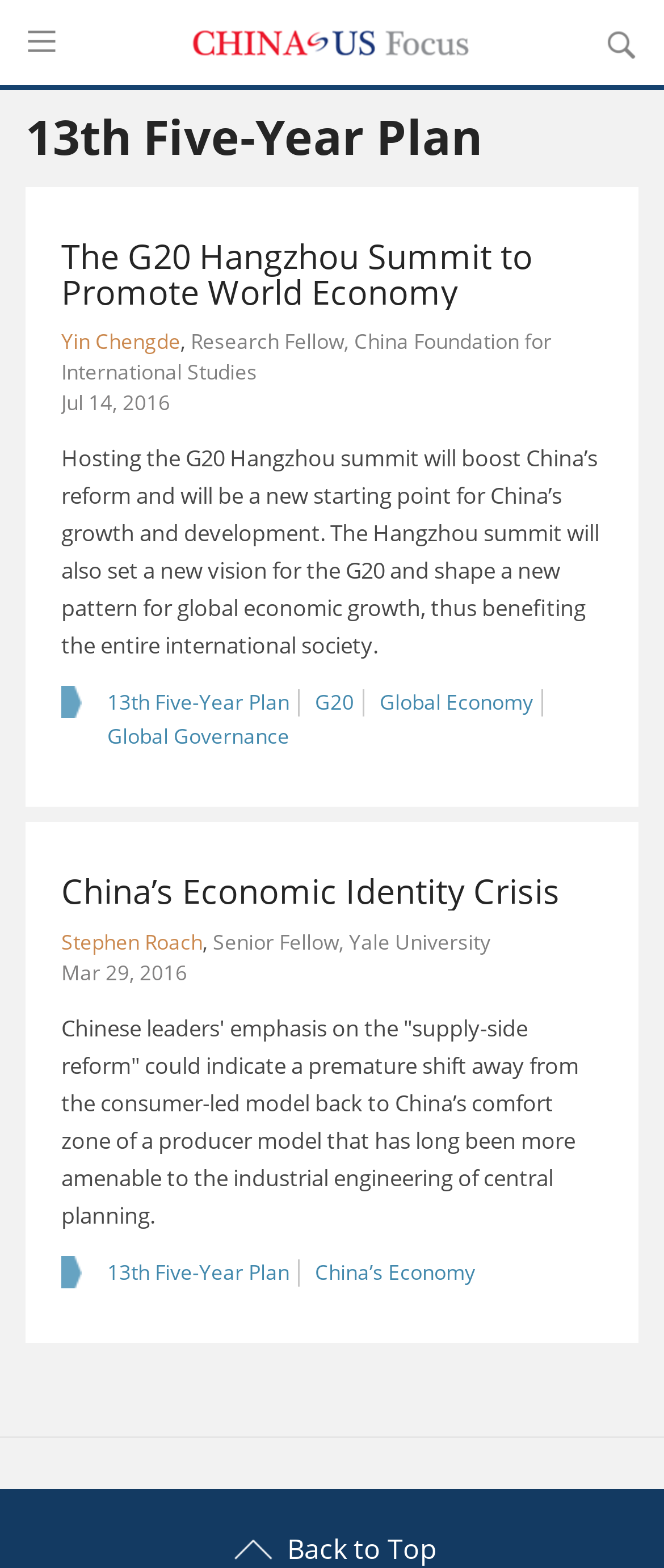For the element described, predict the bounding box coordinates as (top-left x, top-left y, bottom-right x, bottom-right y). All values should be between 0 and 1. Element description: China’s Economic Identity Crisis

[0.092, 0.554, 0.843, 0.583]